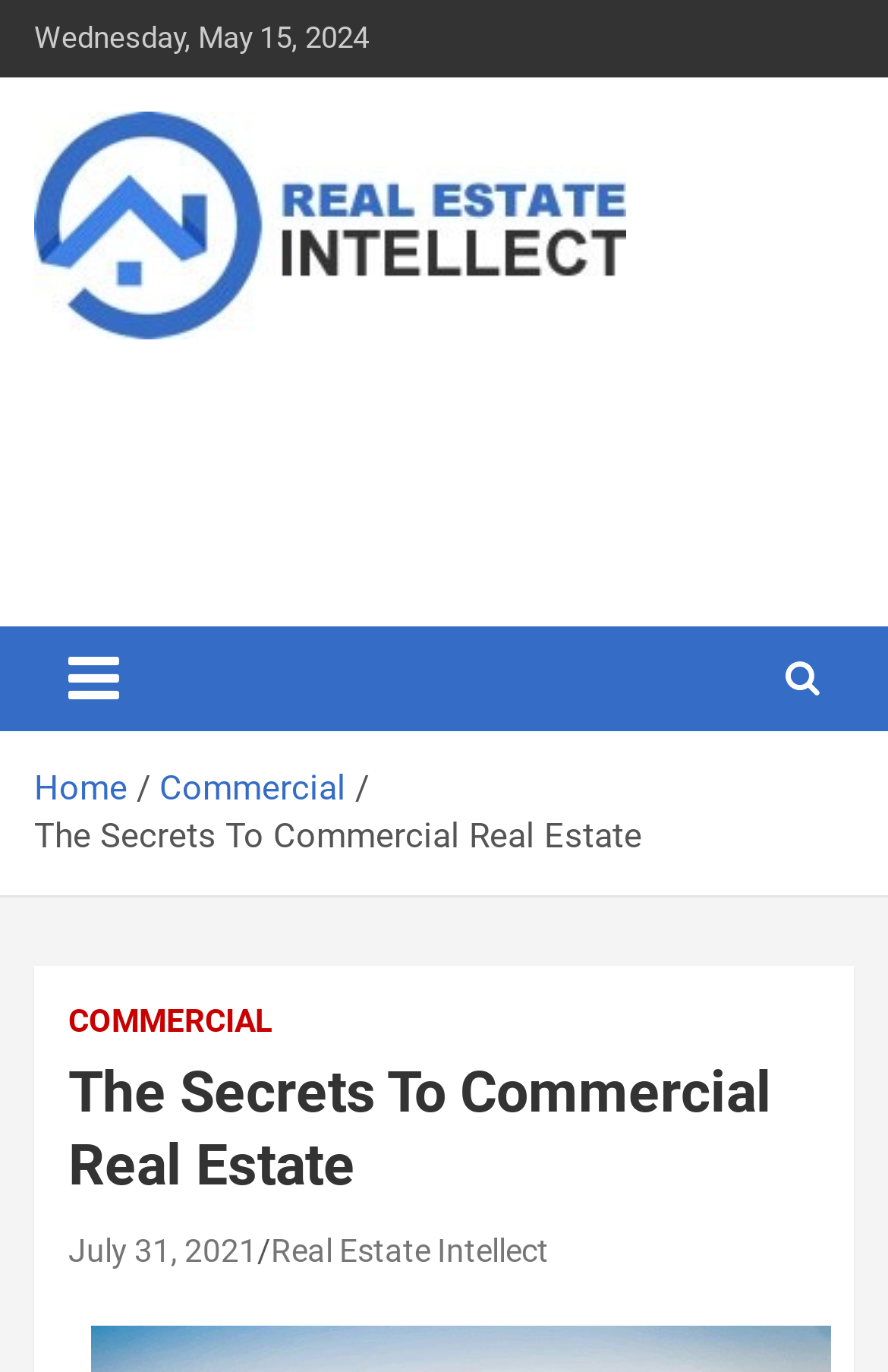Elaborate on the information and visuals displayed on the webpage.

The webpage appears to be a blog or article page focused on commercial real estate. At the top left, there is a date "Wednesday, May 15, 2024" and a link to "Real Estate Intellect" with an accompanying image. Below this, there is a heading also titled "Real Estate Intellect" with another link to the same website. 

To the right of the date, there is a tagline "Be Smart About Real Estate". A toggle navigation button is located below the tagline. A navigation bar, labeled as "Breadcrumbs", spans across the top of the page, containing links to "Home" and "Commercial" categories, as well as a static text "The Secrets To Commercial Real Estate", which is likely the title of the article. 

There is a secondary navigation link "COMMERCIAL" located below the breadcrumbs. The main content of the page is headed by a header "The Secrets To Commercial Real Estate", which is followed by a link to the publication date "July 31, 2021" and another link to "Real Estate Intellect". The meta description suggests that the article will provide guidance on caring for commercial property, but the content of the article itself is not explicitly described in the accessibility tree.